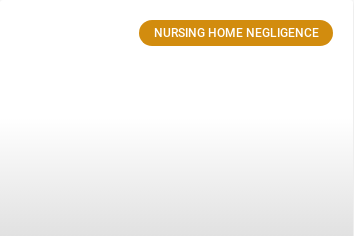Convey a detailed narrative of what is depicted in the image.

The image features a prominent yellow banner with bold text reading "NURSING HOME NEGLIGENCE." This banner likely serves as an eye-catching element, drawing attention to important information related to legal matters concerning nursing home care. The context suggests a focus on the responsibilities of healthcare providers and the potential for legal claims when these responsibilities are not met. This image is part of content aimed at educating viewers about their rights and the legal avenues available regarding negligence in nursing home settings.